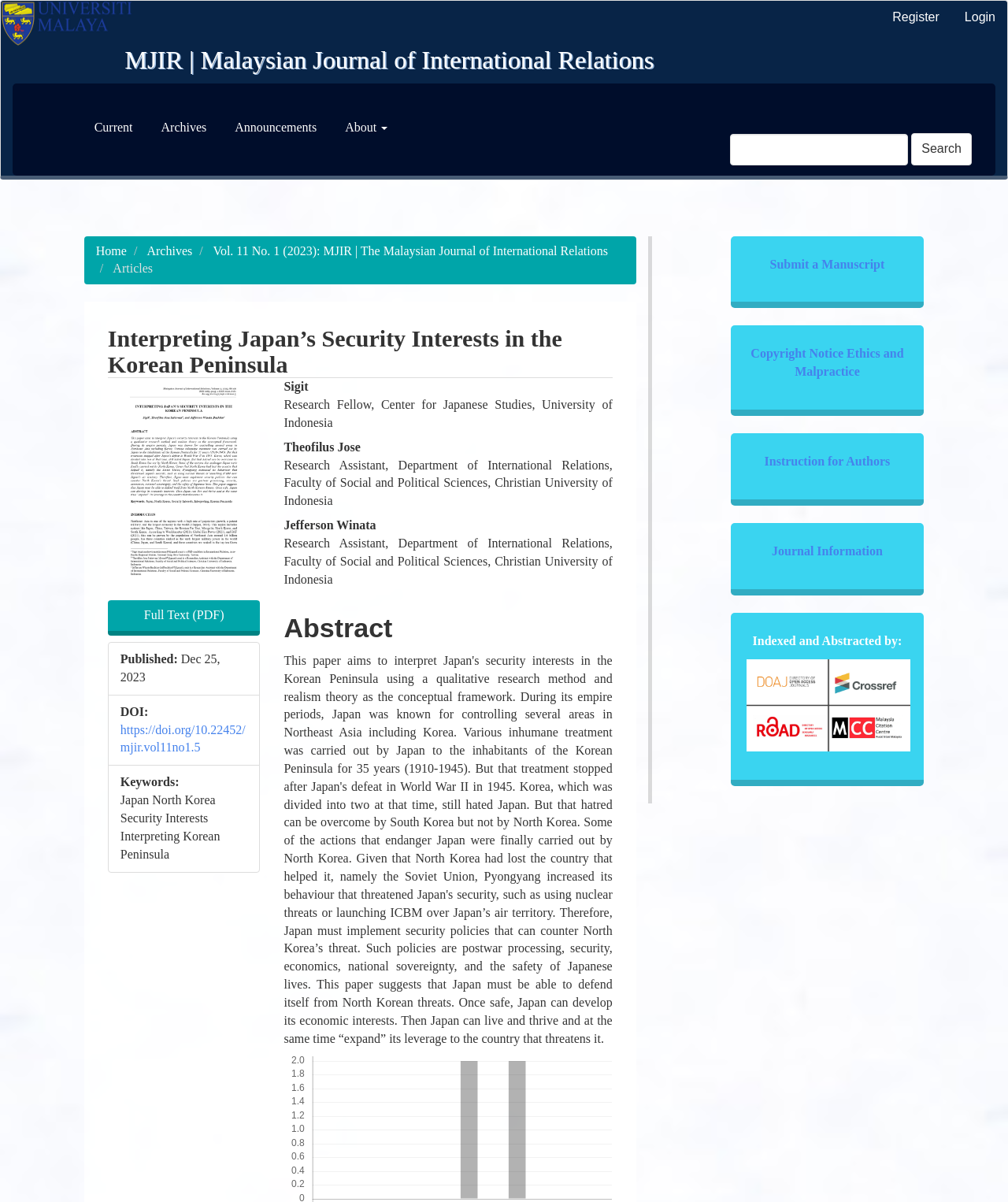Bounding box coordinates are specified in the format (top-left x, top-left y, bottom-right x, bottom-right y). All values are floating point numbers bounded between 0 and 1. Please provide the bounding box coordinate of the region this sentence describes: Full Text (PDF)

[0.107, 0.5, 0.258, 0.529]